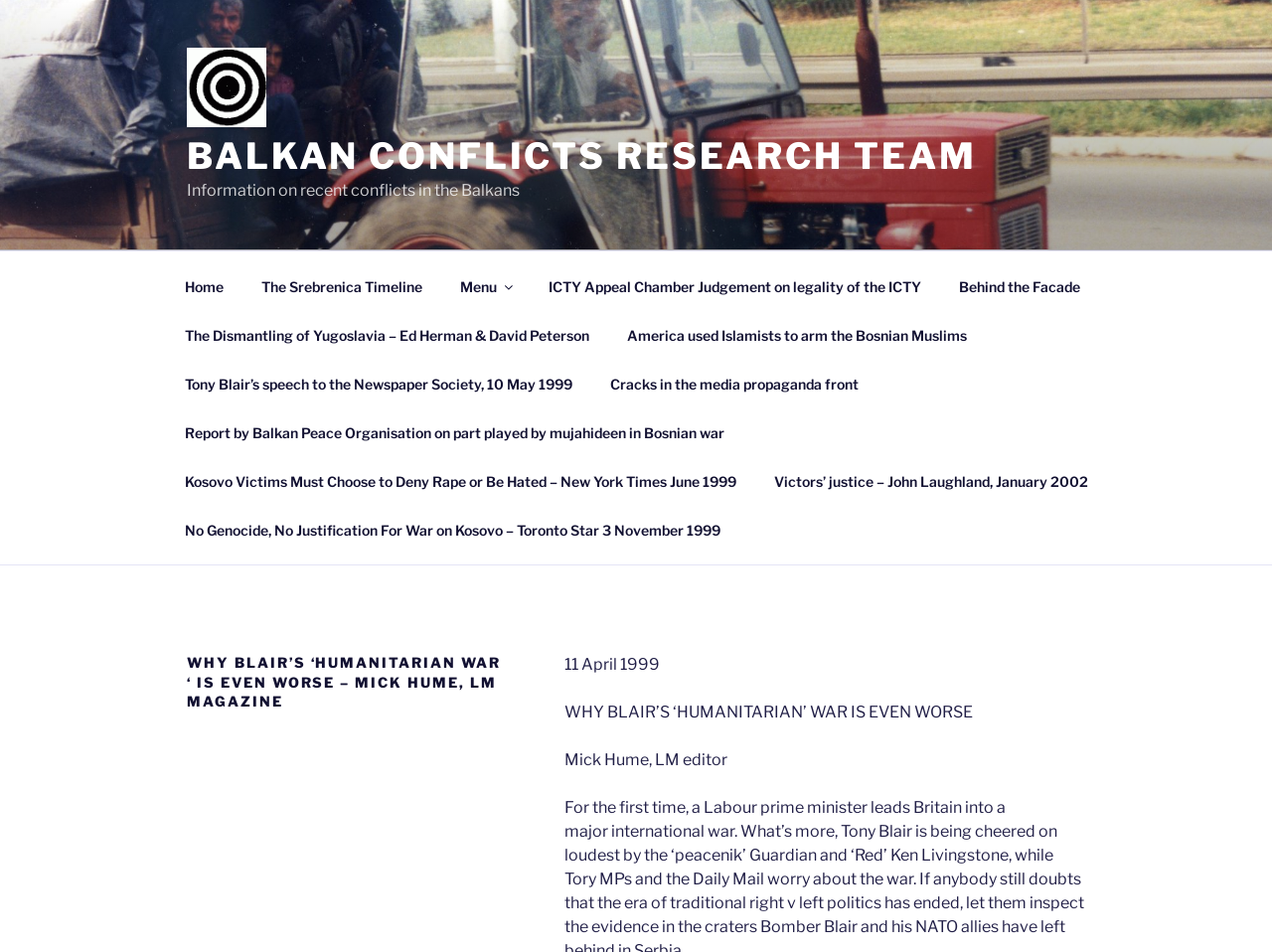Pinpoint the bounding box coordinates of the clickable element needed to complete the instruction: "Explore the 'Behind the Facade' section". The coordinates should be provided as four float numbers between 0 and 1: [left, top, right, bottom].

[0.74, 0.275, 0.862, 0.326]